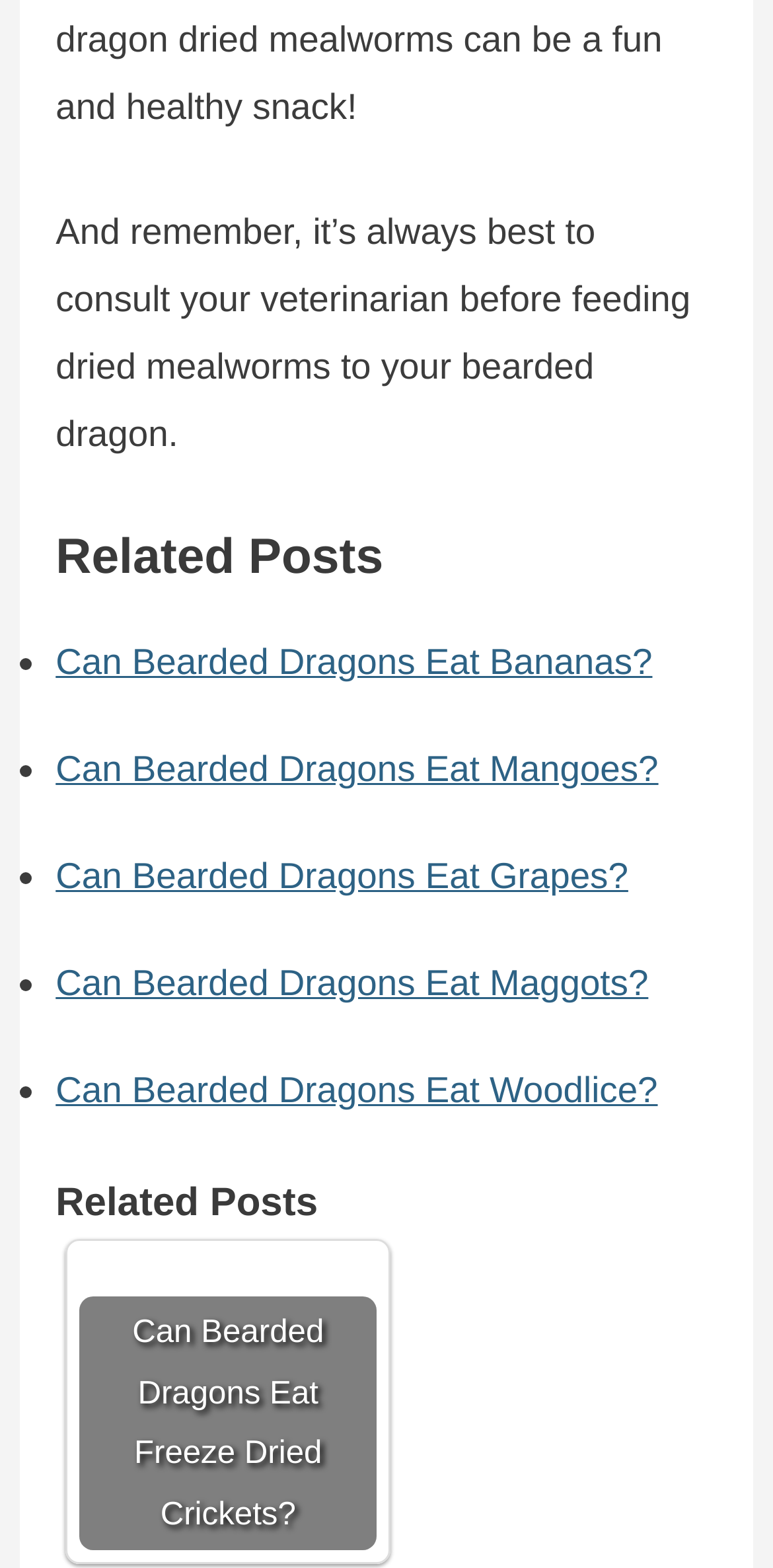What type of element is used to separate the related posts?
Using the image as a reference, answer with just one word or a short phrase.

ListMarker